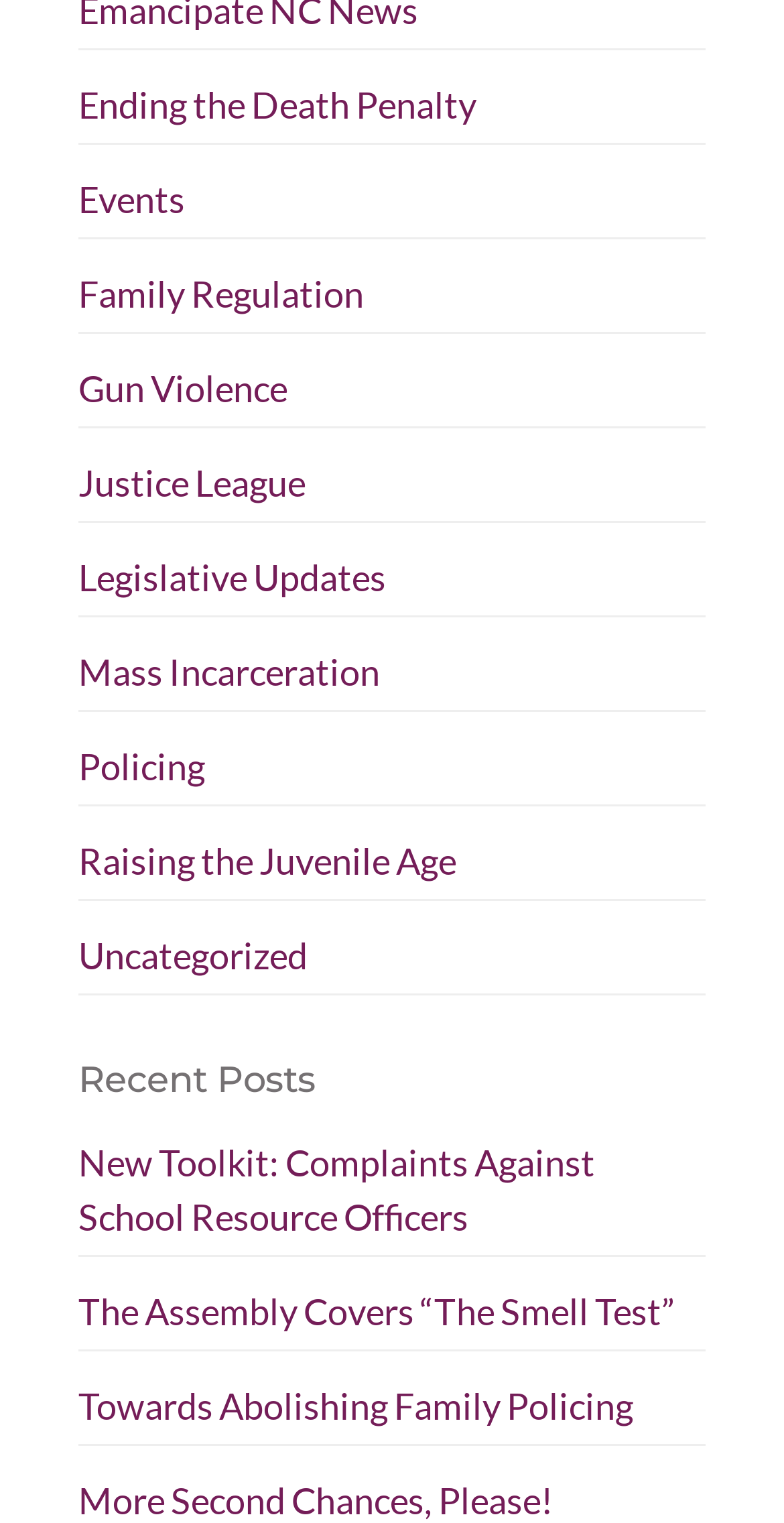Given the element description Uncategorized, predict the bounding box coordinates for the UI element in the webpage screenshot. The format should be (top-left x, top-left y, bottom-right x, bottom-right y), and the values should be between 0 and 1.

[0.1, 0.613, 0.392, 0.642]